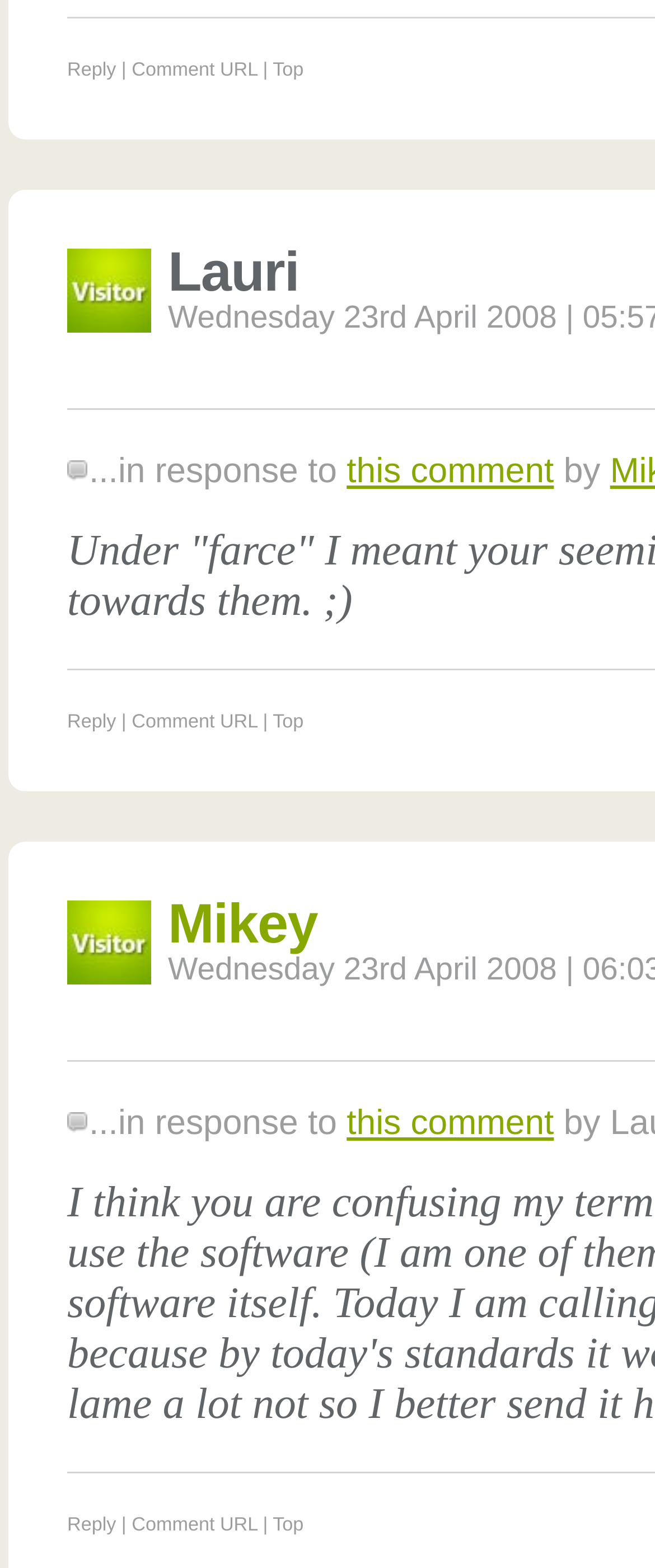Please identify the bounding box coordinates of the clickable area that will allow you to execute the instruction: "Go to the top of the page".

[0.416, 0.038, 0.464, 0.051]